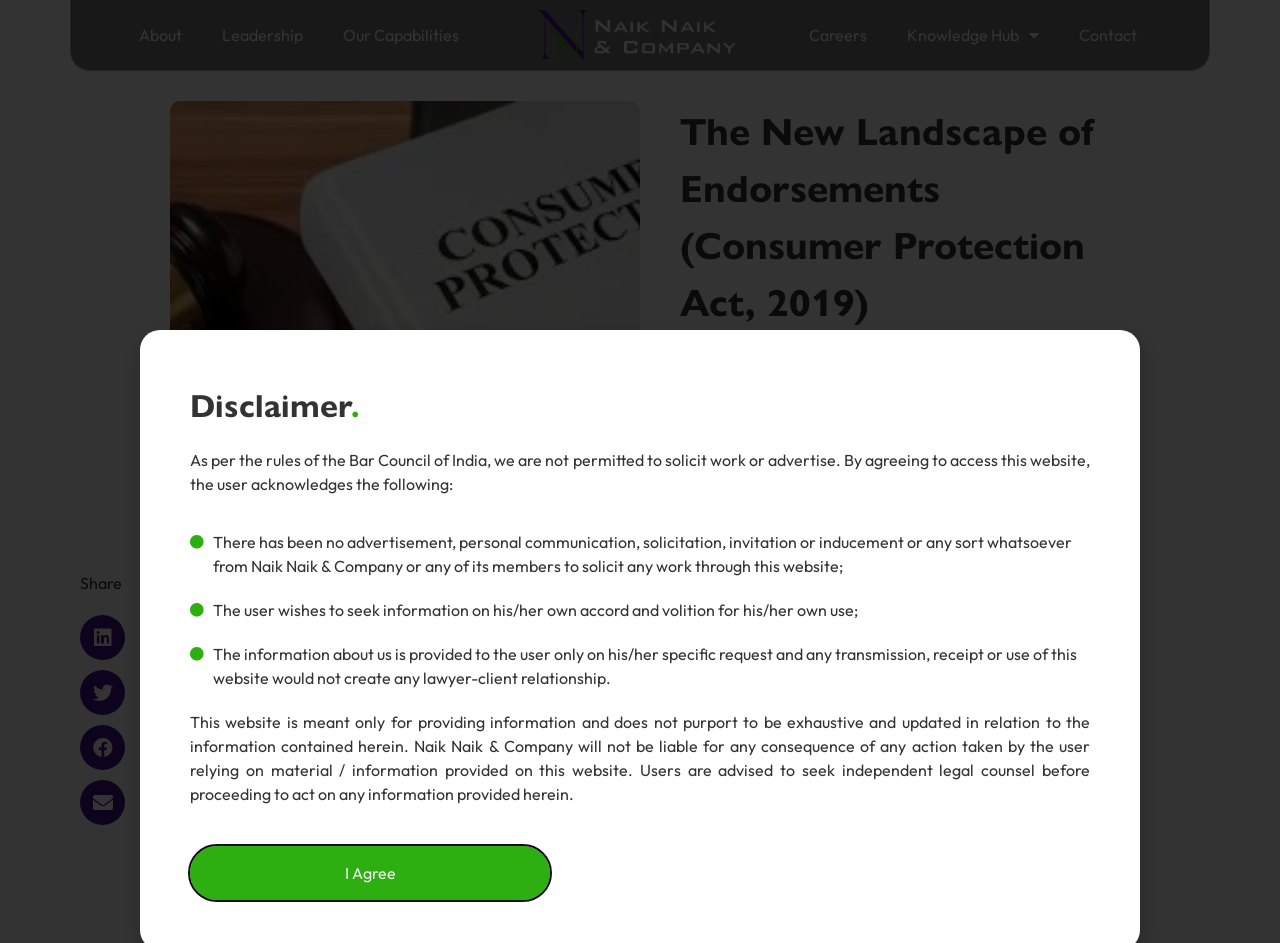Generate the title text from the webpage.

The New Landscape of Endorsements (Consumer Protection Act, 2019)